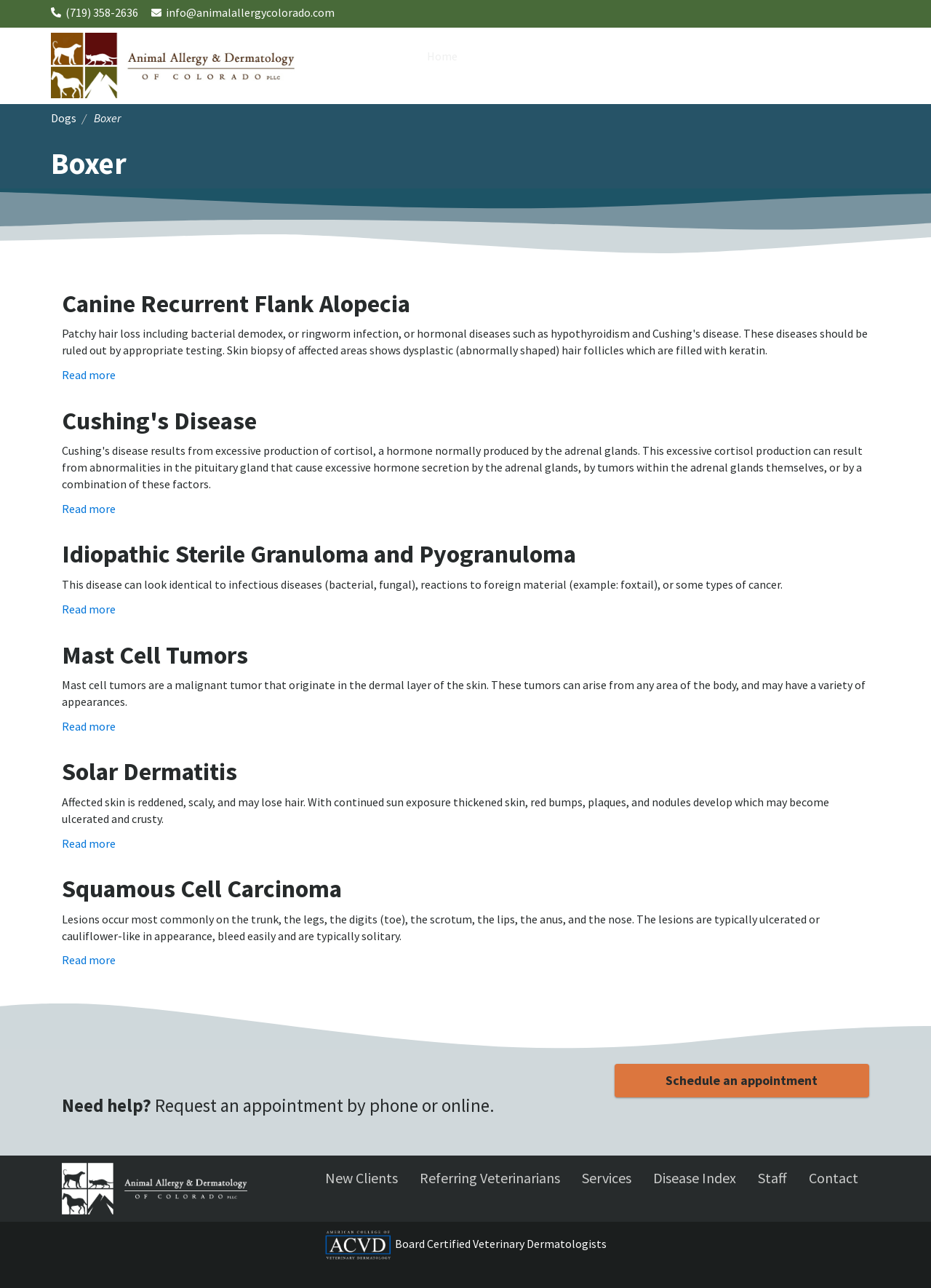Please provide the bounding box coordinates for the element that needs to be clicked to perform the instruction: "Schedule an appointment". The coordinates must consist of four float numbers between 0 and 1, formatted as [left, top, right, bottom].

[0.66, 0.826, 0.934, 0.852]